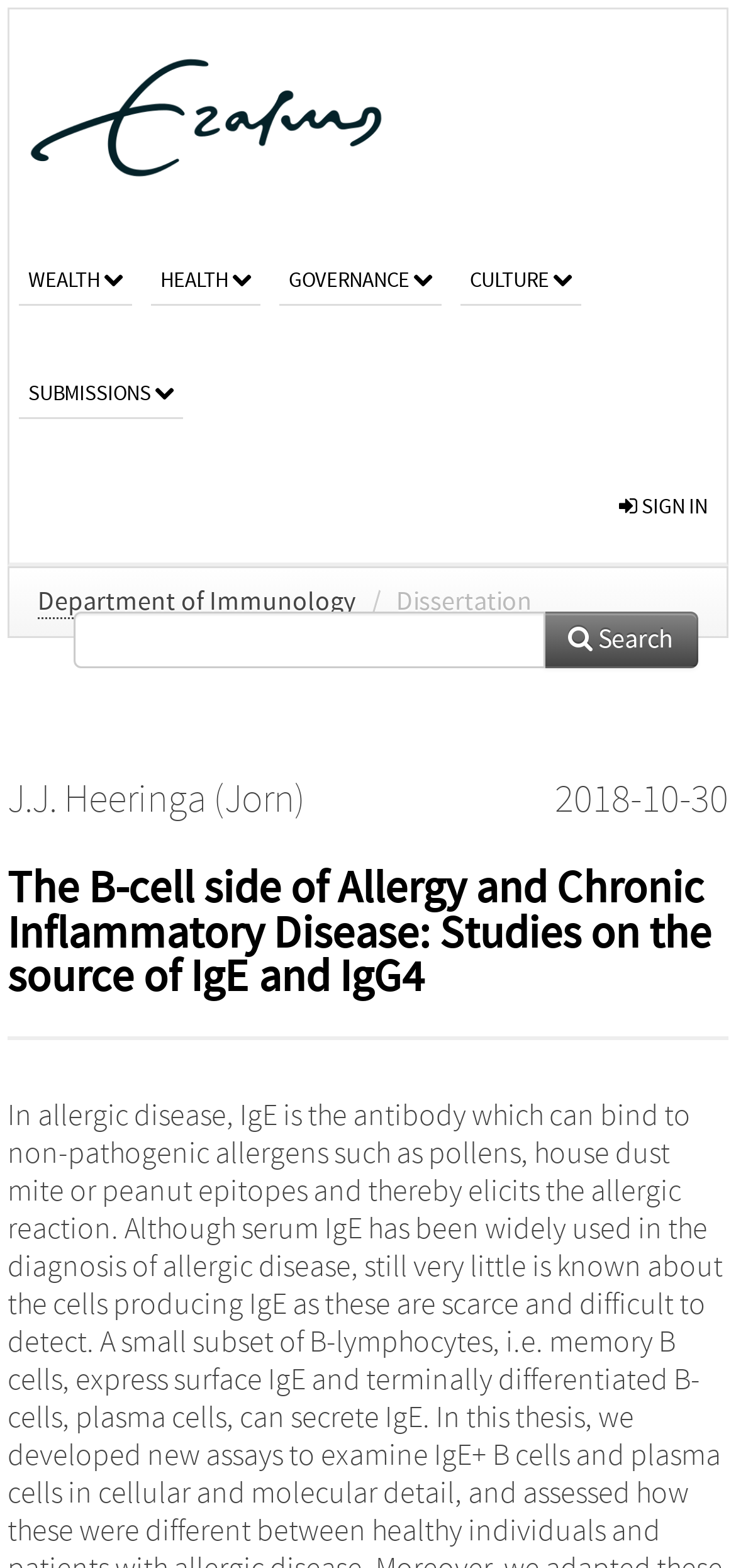Please find the bounding box for the UI element described by: "bio".

None